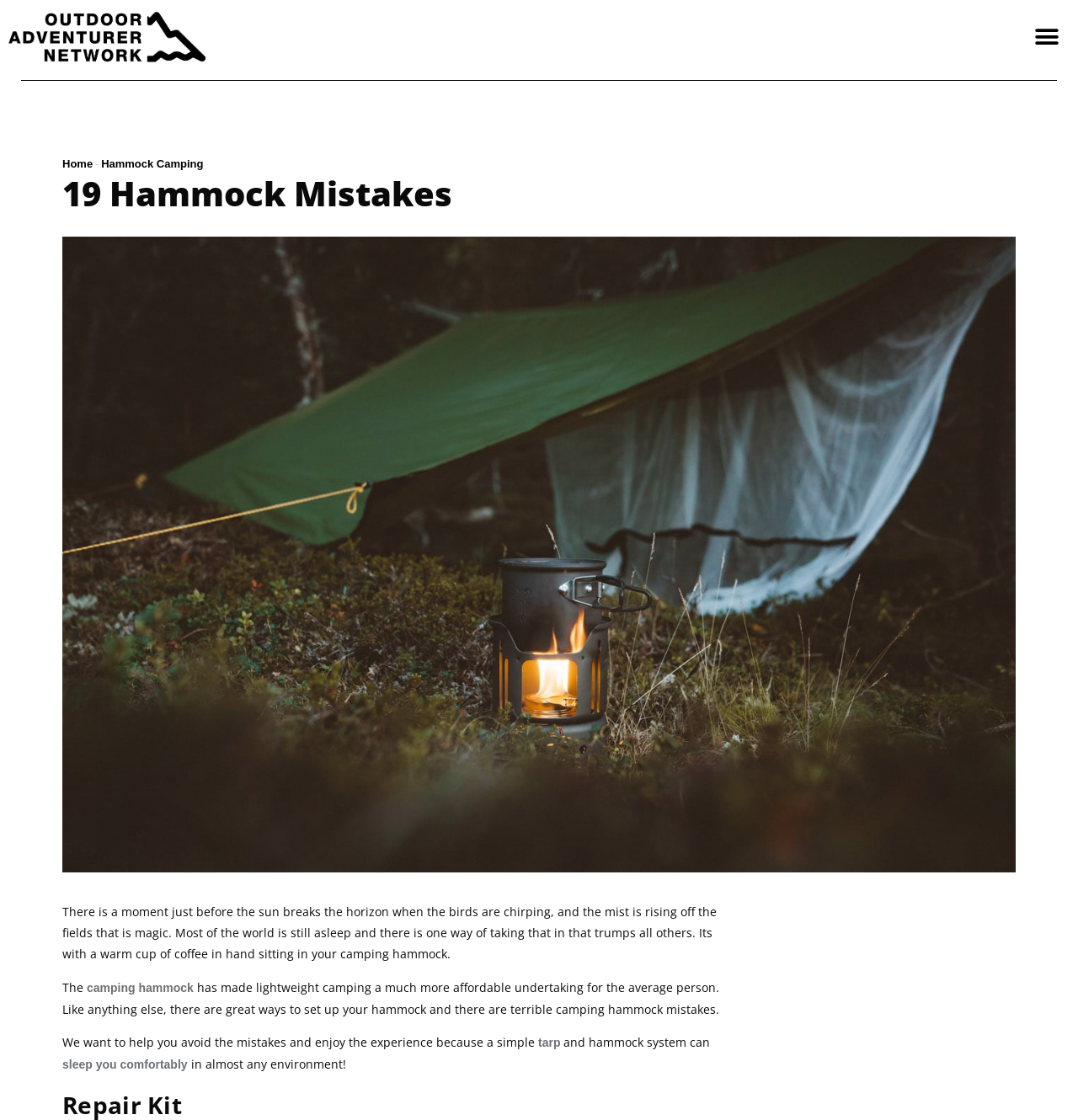Provide the text content of the webpage's main heading.

19 Hammock Mistakes